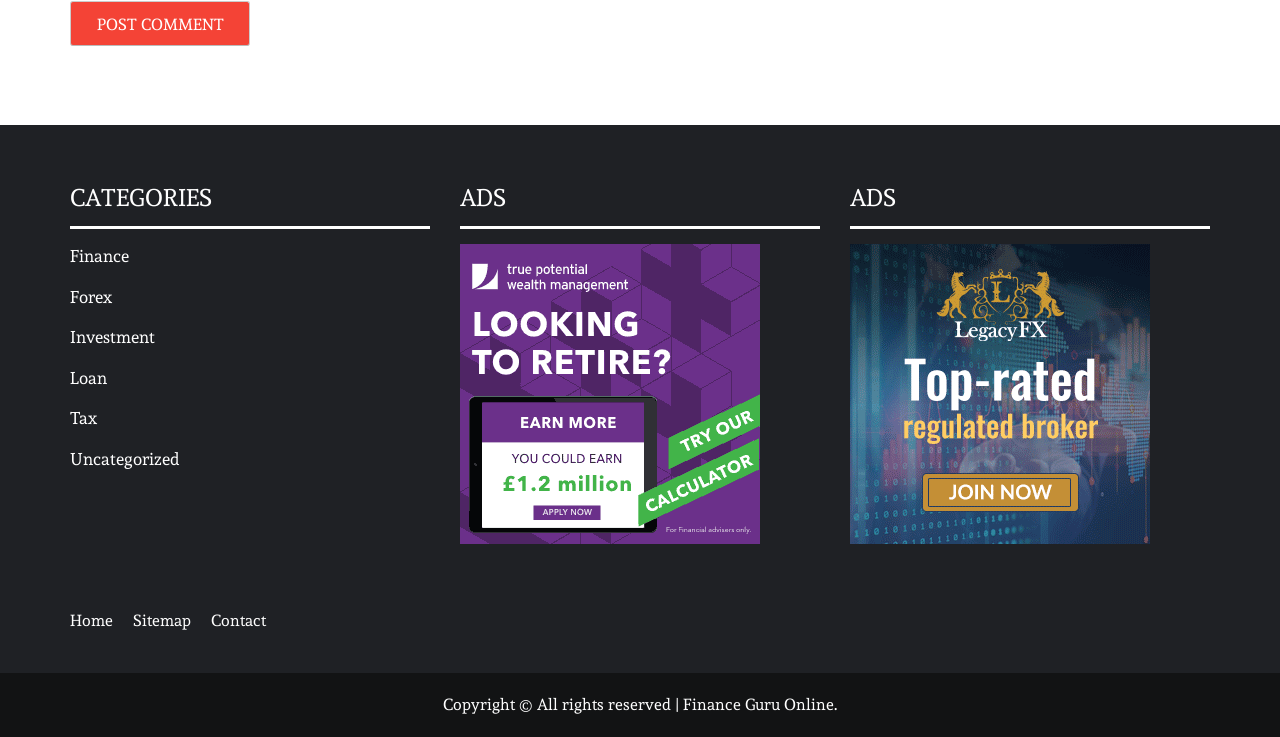What is the last link in the bottom navigation bar?
Based on the screenshot, provide your answer in one word or phrase.

Contact